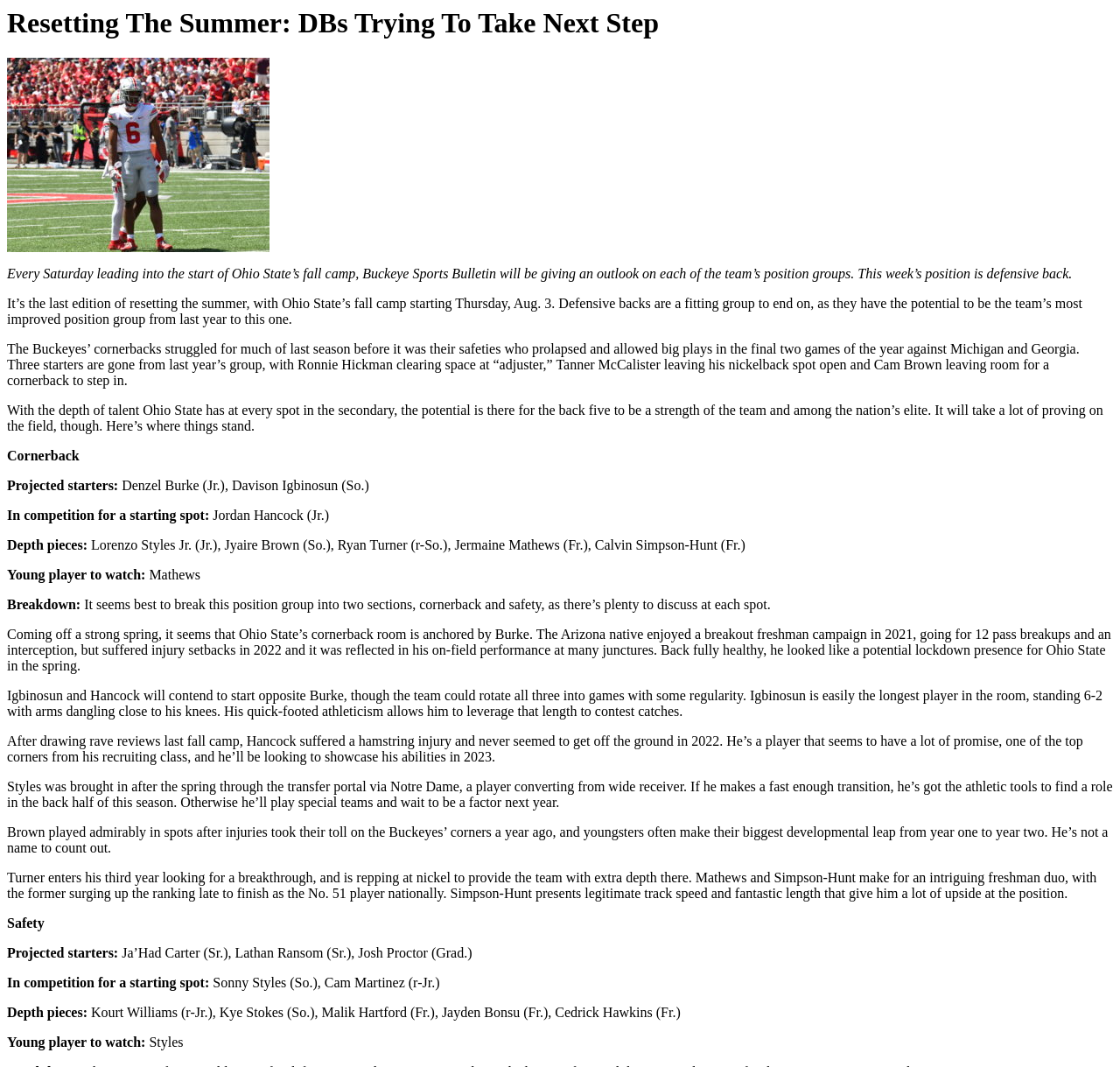Identify the first-level heading on the webpage and generate its text content.

Resetting The Summer: DBs Trying To Take Next Step